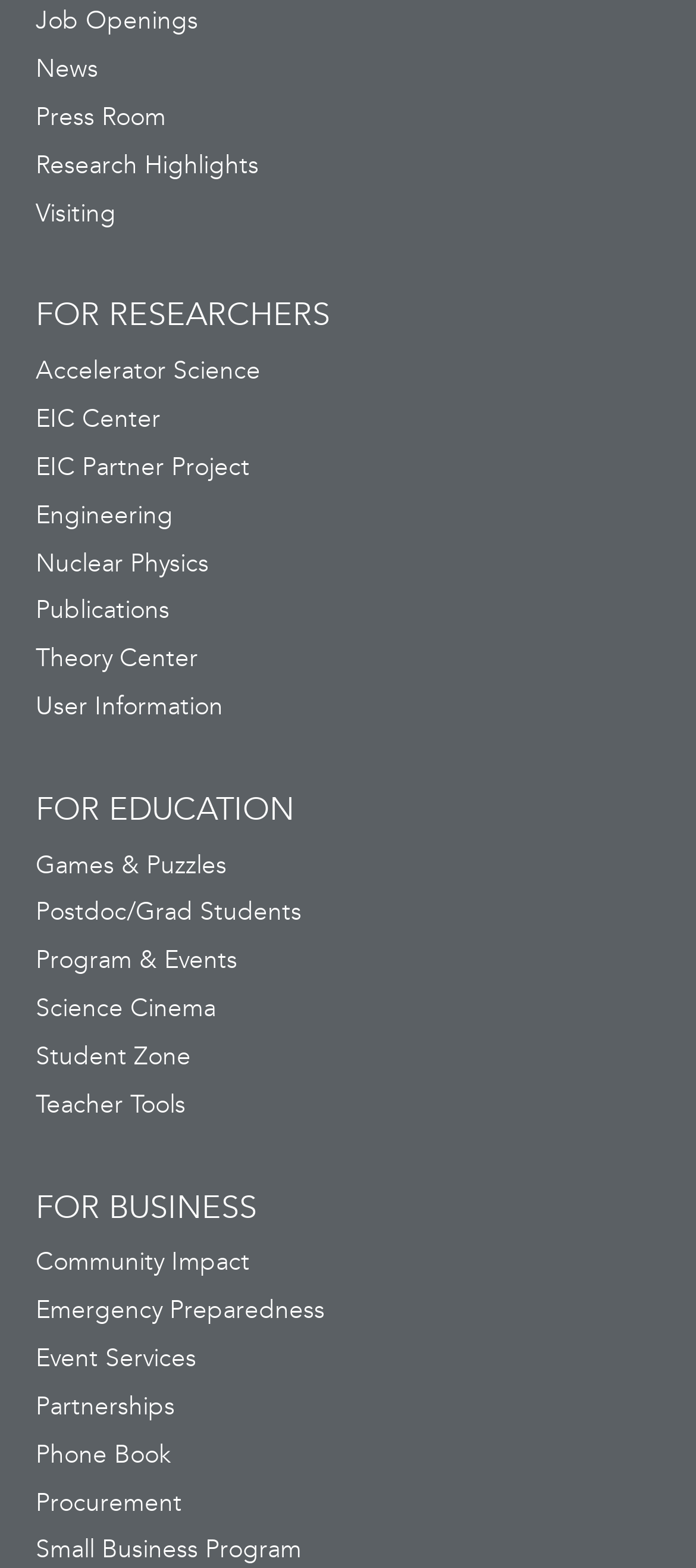Identify the bounding box coordinates of the region that should be clicked to execute the following instruction: "Explore research highlights".

[0.051, 0.095, 0.372, 0.115]